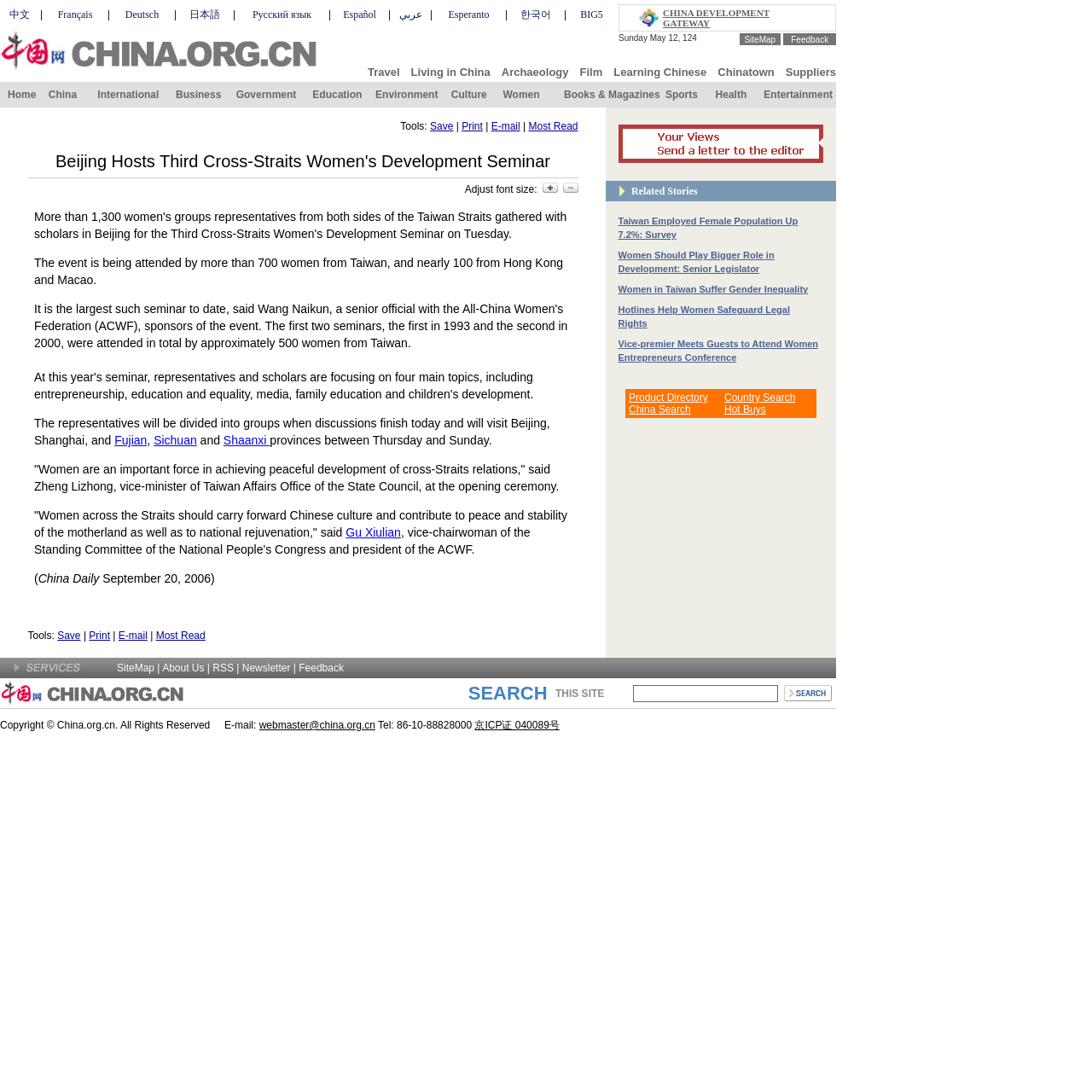Refer to the image and provide an in-depth answer to the question: 
What is the name of the gateway on this website?

The name of the gateway is clearly stated in the layout table at the top of the webpage, which is 'CHINA DEVELOPMENT GATEWAY'.